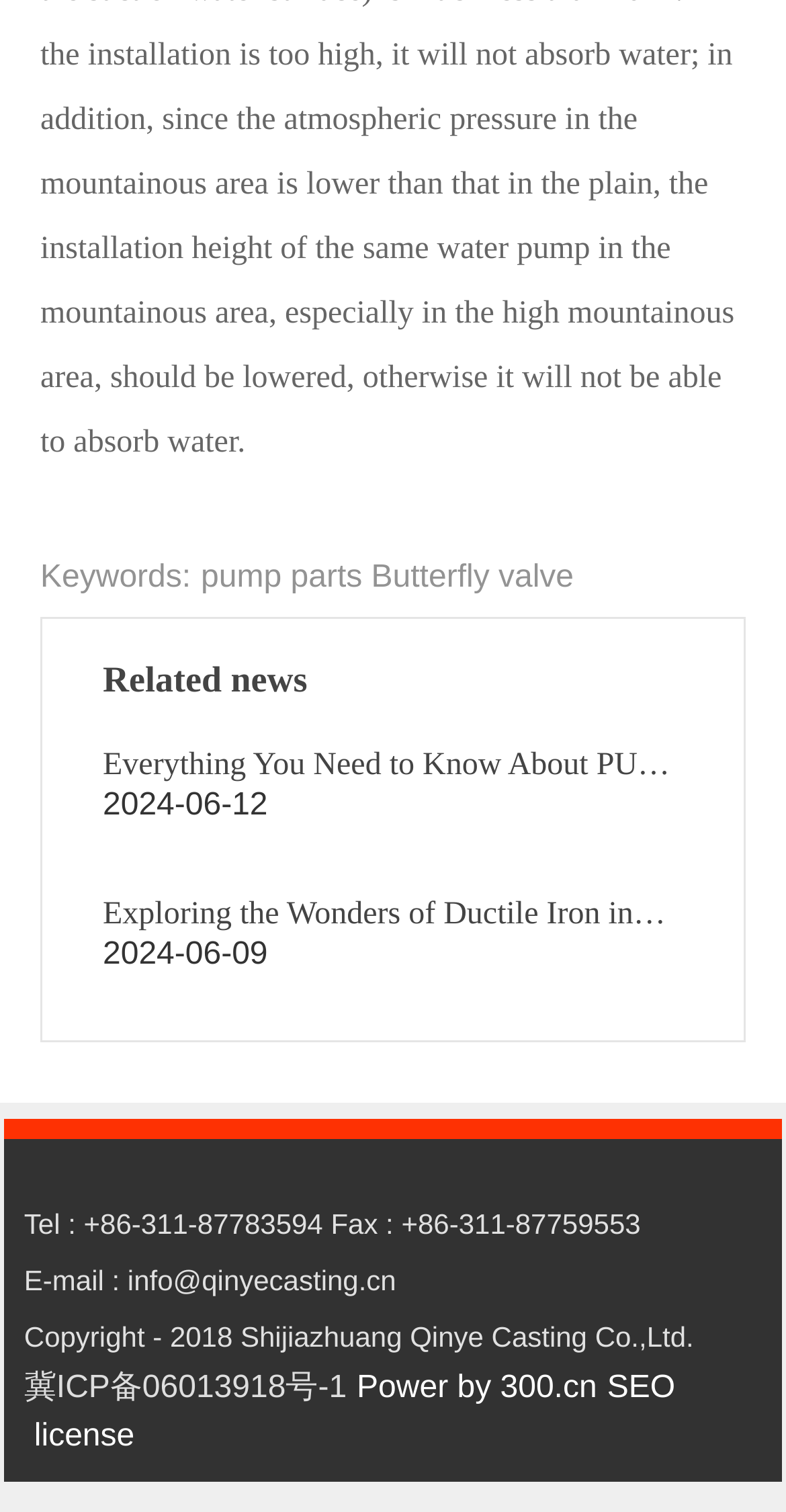What is the company's phone number?
Provide a short answer using one word or a brief phrase based on the image.

+86-311-87783594